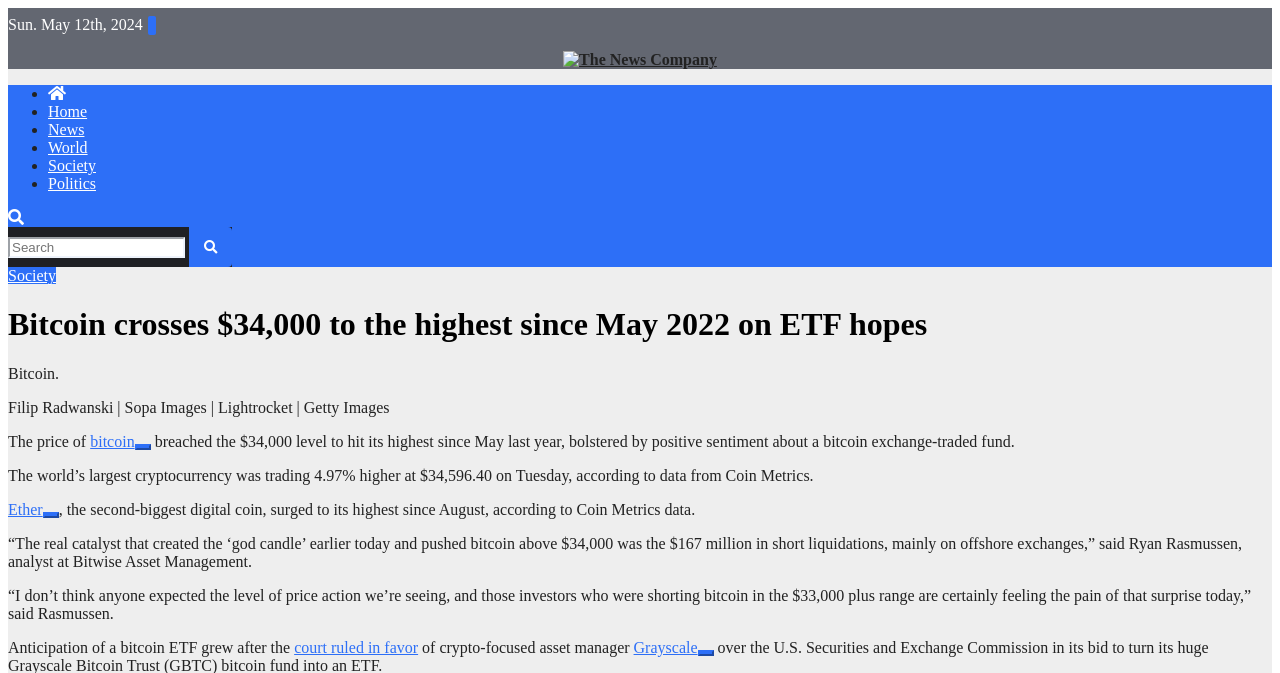Answer the following inquiry with a single word or phrase:
What is the current date?

Sun. May 12th, 2024